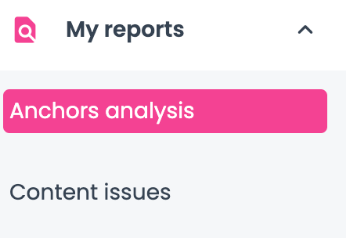Give a complete and detailed account of the image.

The image displays a user interface element titled "My reports," which is prominently highlighted in a vibrant pink color, indicating its importance. Below the main header, there are two sub-items listed: "Anchors analysis," which is emphasized through the use of a bright pink background, suggesting it's the active or selected option, and "Content issues," which is displayed in a standard text format. This layout suggests a dashboard or report interface designed for data analysis, allowing users to select specific reports for detailed insights. The search icon to the left signifies functionality for searching through reports, enhancing user navigation within the platform.